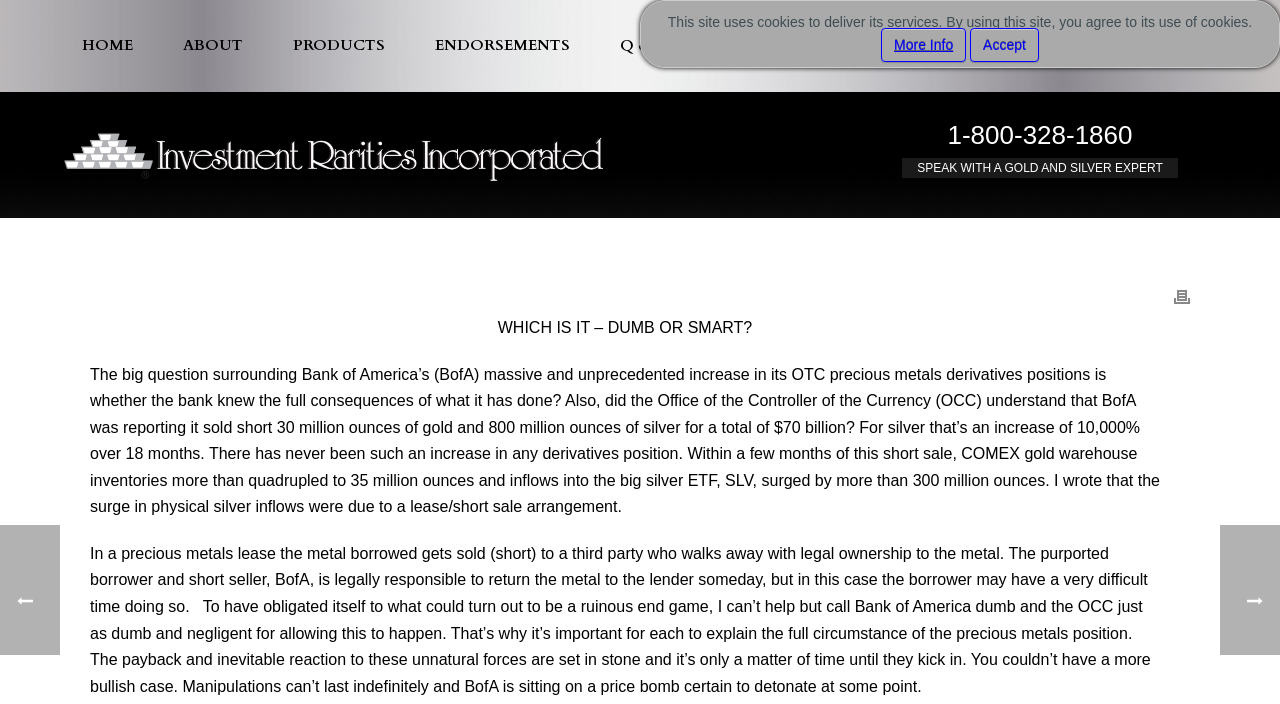Locate the bounding box coordinates of the area where you should click to accomplish the instruction: "Speak with a gold and silver expert".

[0.705, 0.225, 0.92, 0.253]